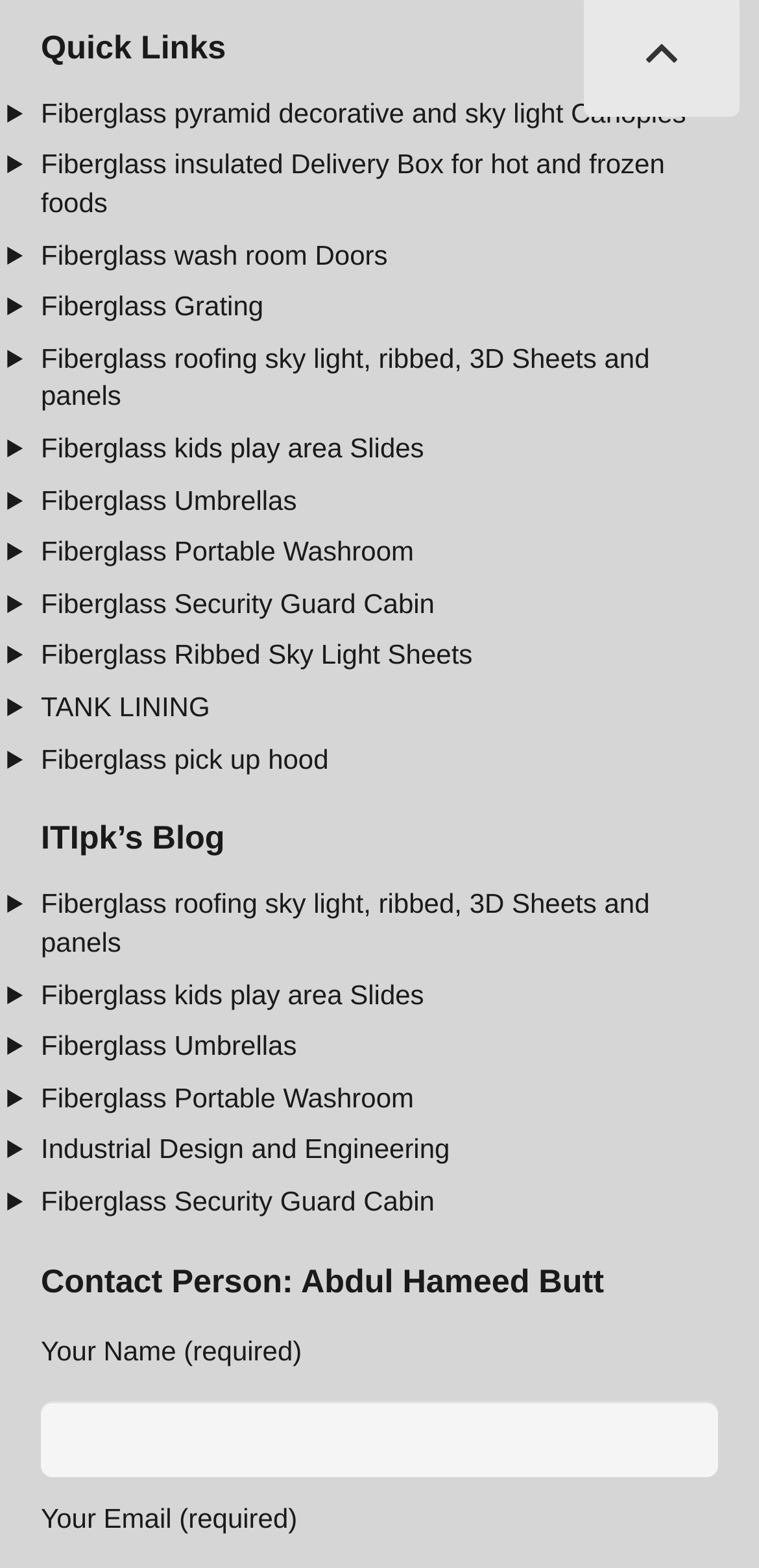Locate the bounding box coordinates of the element you need to click to accomplish the task described by this instruction: "Click on 'TANK LINING'".

[0.054, 0.441, 0.277, 0.46]